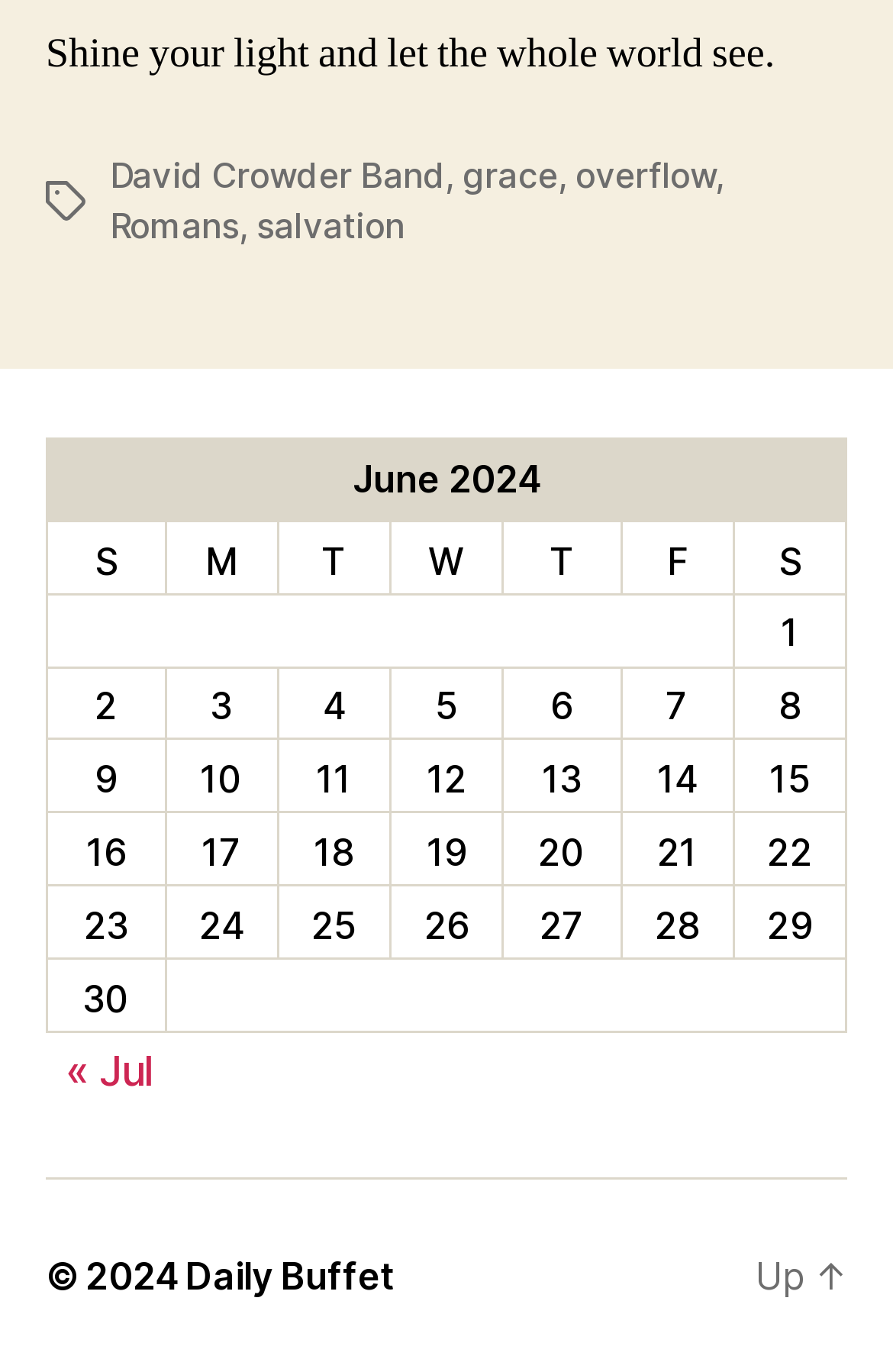Determine the bounding box coordinates for the area you should click to complete the following instruction: "Click on the '« Jul' link".

[0.074, 0.764, 0.17, 0.799]